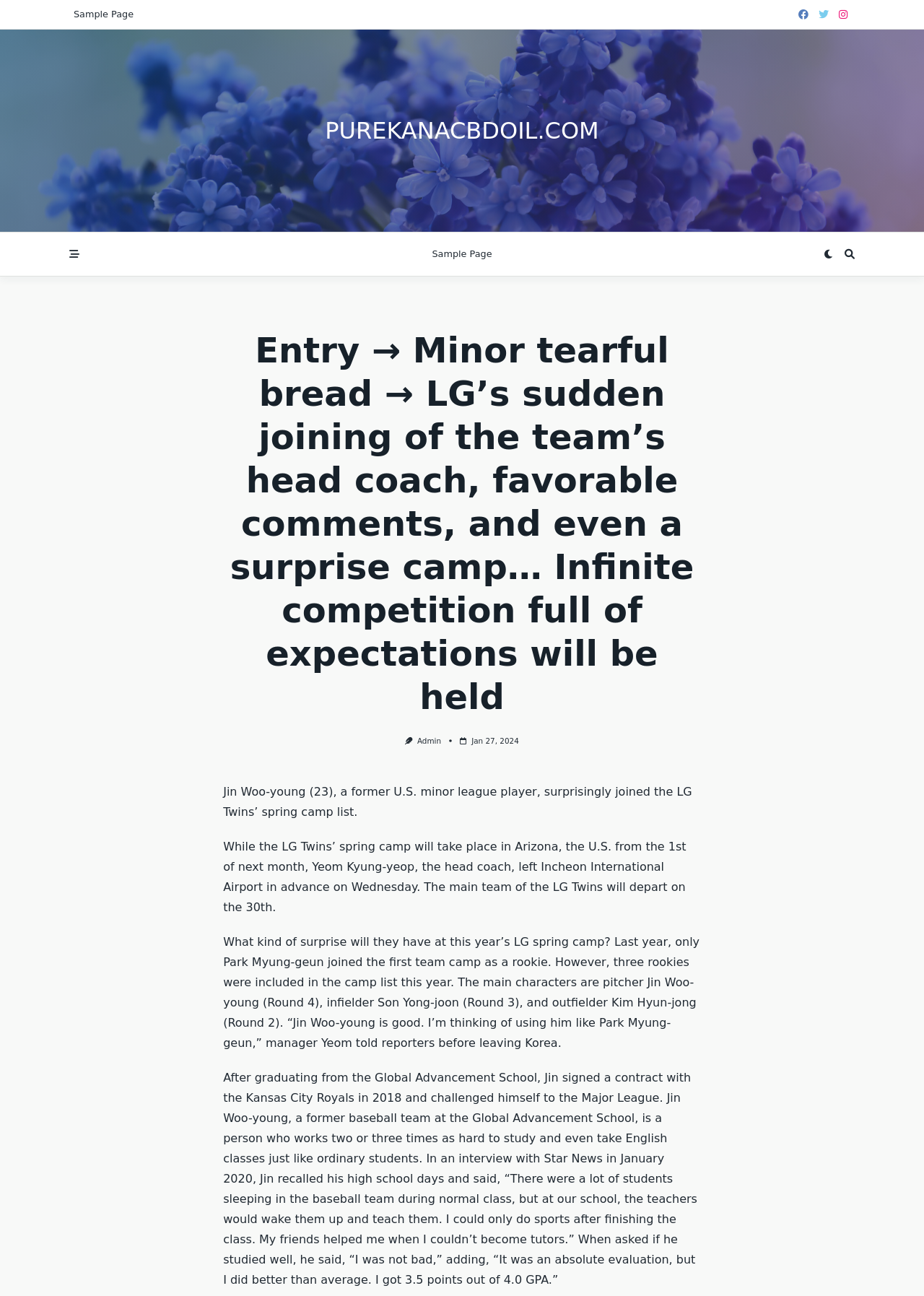What is Jin Woo-young's age?
Please look at the screenshot and answer in one word or a short phrase.

23